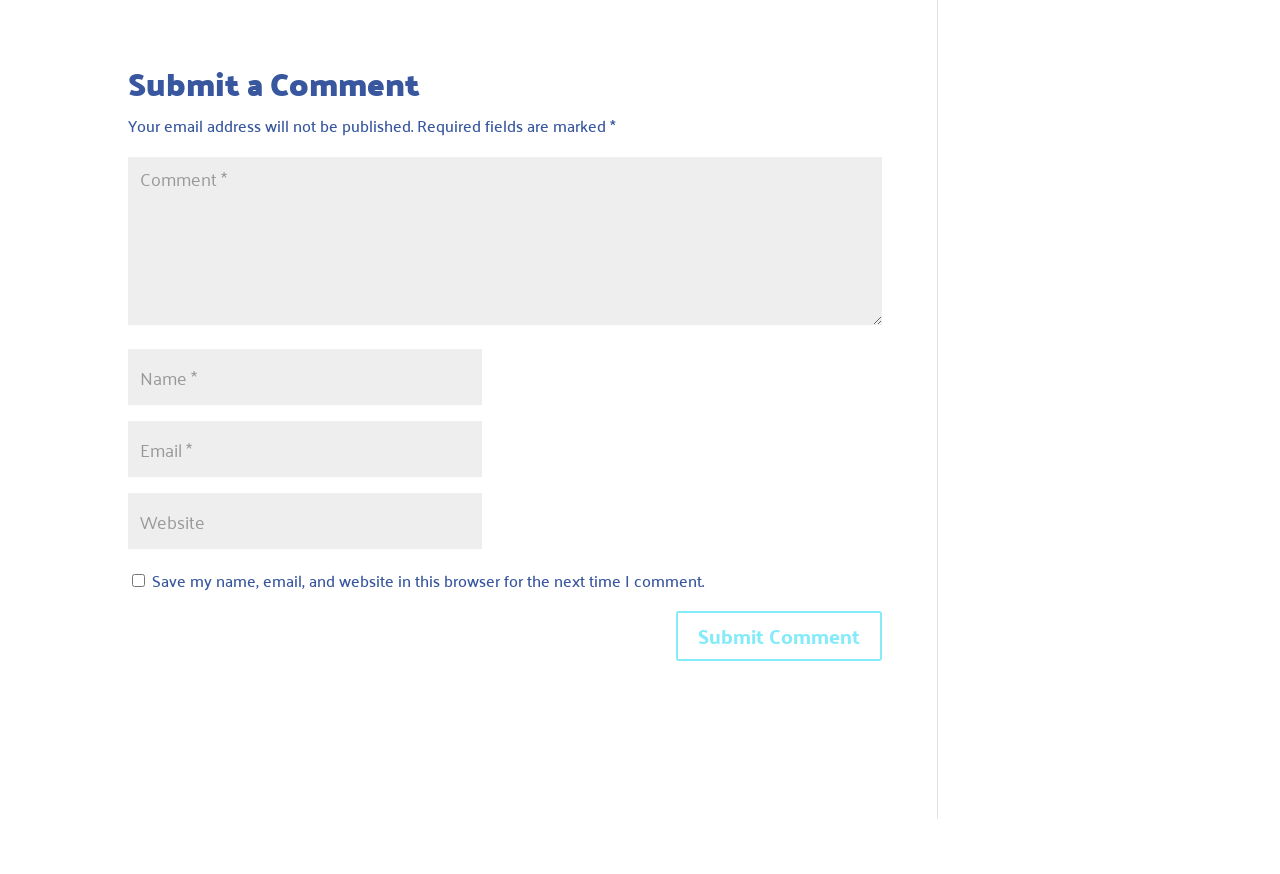Is the email field required?
Using the information presented in the image, please offer a detailed response to the question.

The email field has a '*' symbol next to its label, which indicates that it is a required field. This means that the user must enter their email address to submit a comment.